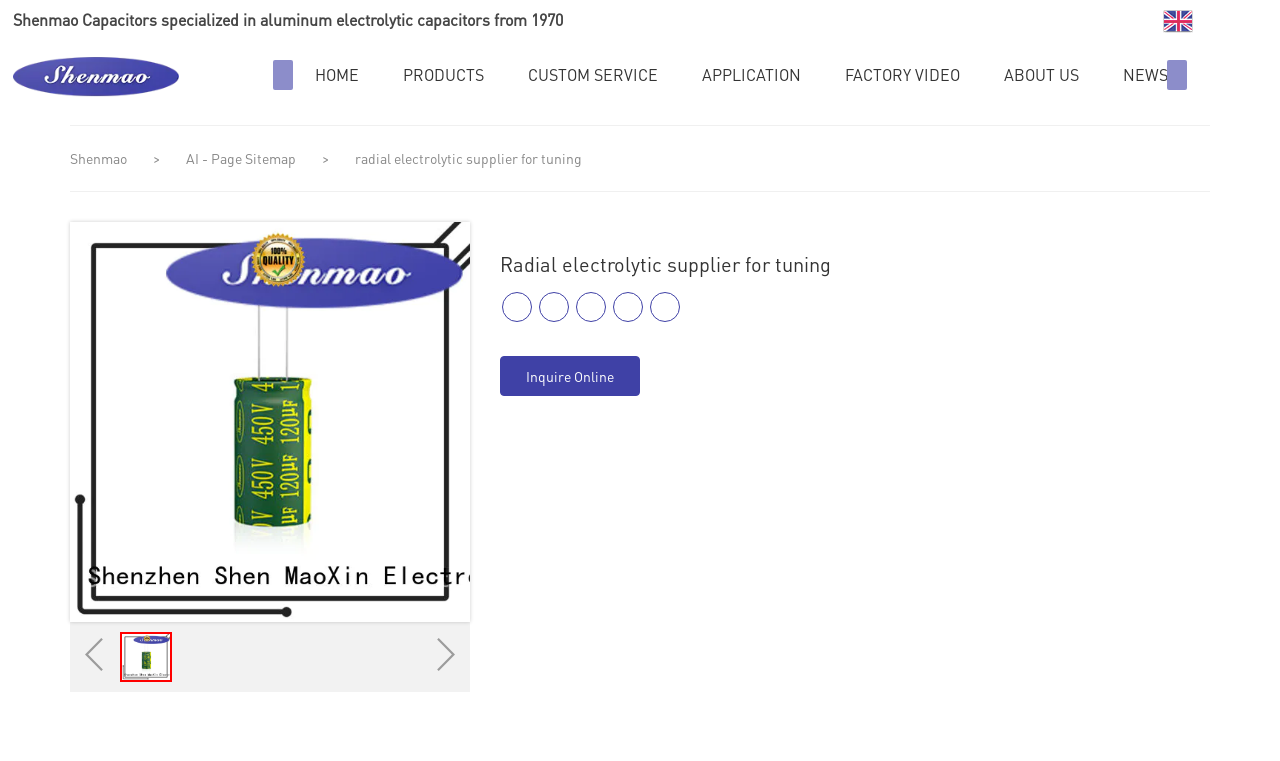Can you locate the main headline on this webpage and provide its text content?

Radial electrolytic supplier for tuning